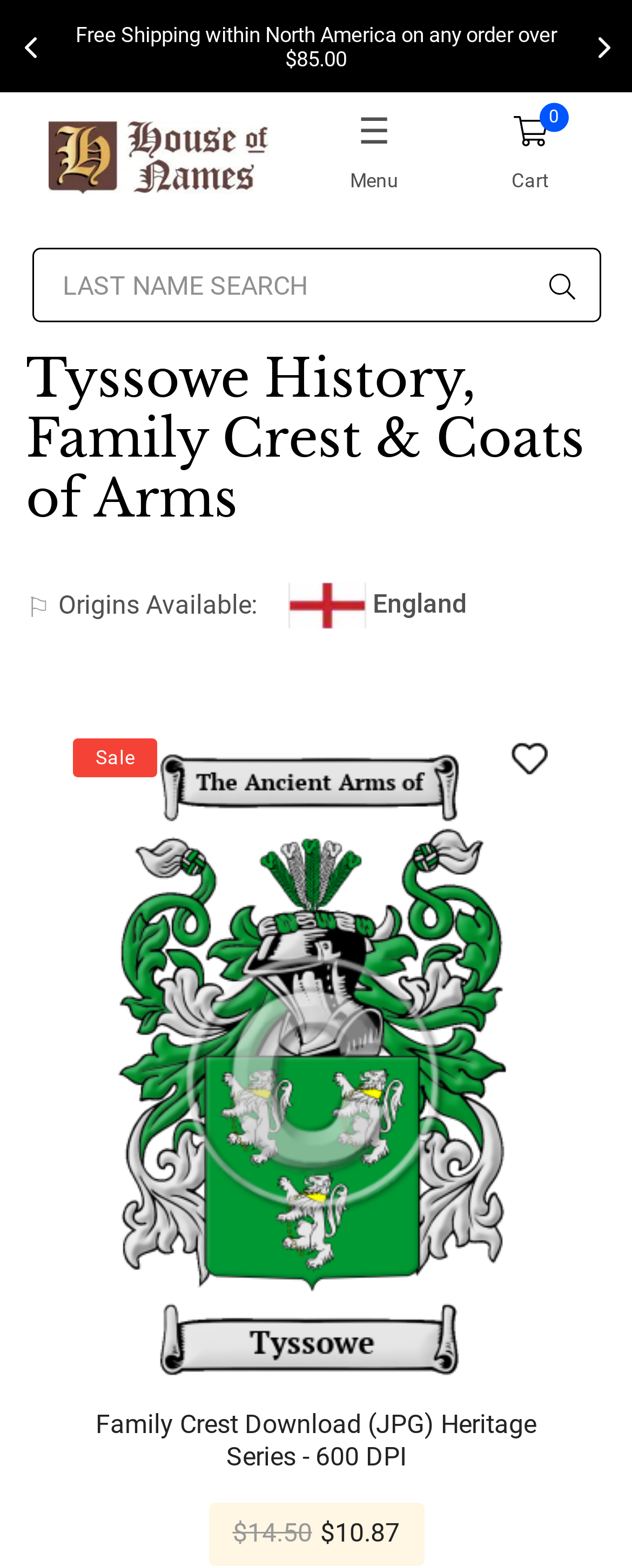Determine the coordinates of the bounding box for the clickable area needed to execute this instruction: "Scroll to the top".

[0.867, 0.723, 0.959, 0.76]